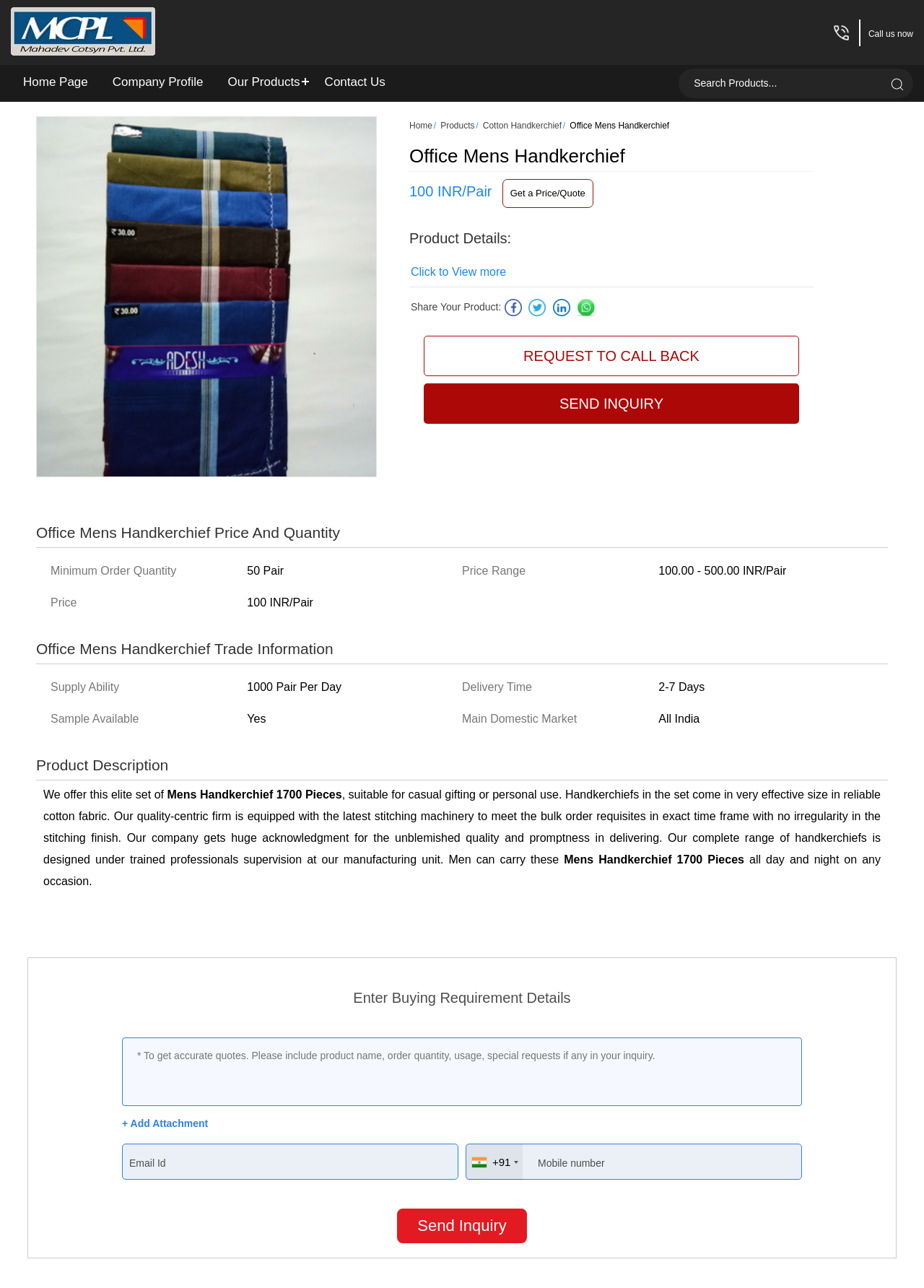Return the bounding box coordinates of the UI element that corresponds to this description: "parent_node: +91 name="mobile_without_isd"". The coordinates must be given as four float numbers in the range of 0 and 1, [left, top, right, bottom].

[0.504, 0.888, 0.868, 0.916]